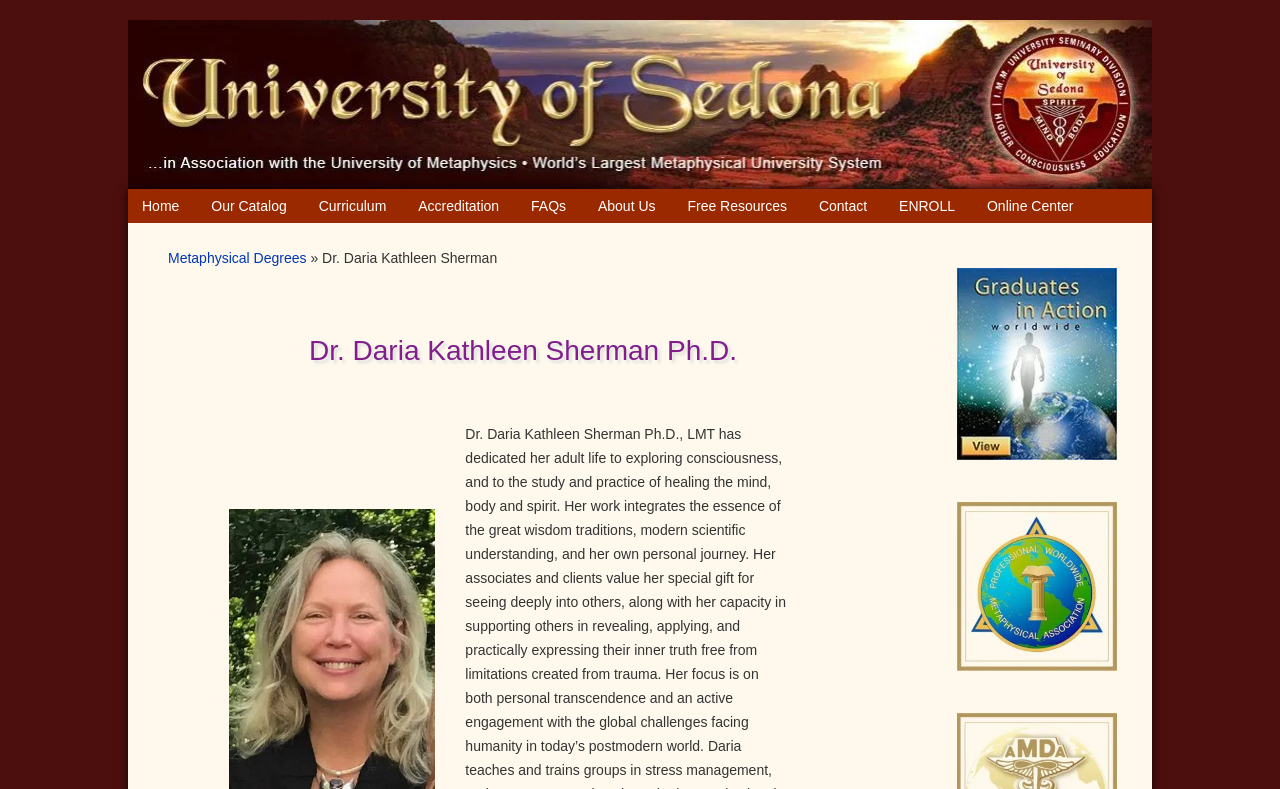Could you find the bounding box coordinates of the clickable area to complete this instruction: "enroll now"?

[0.702, 0.251, 0.746, 0.271]